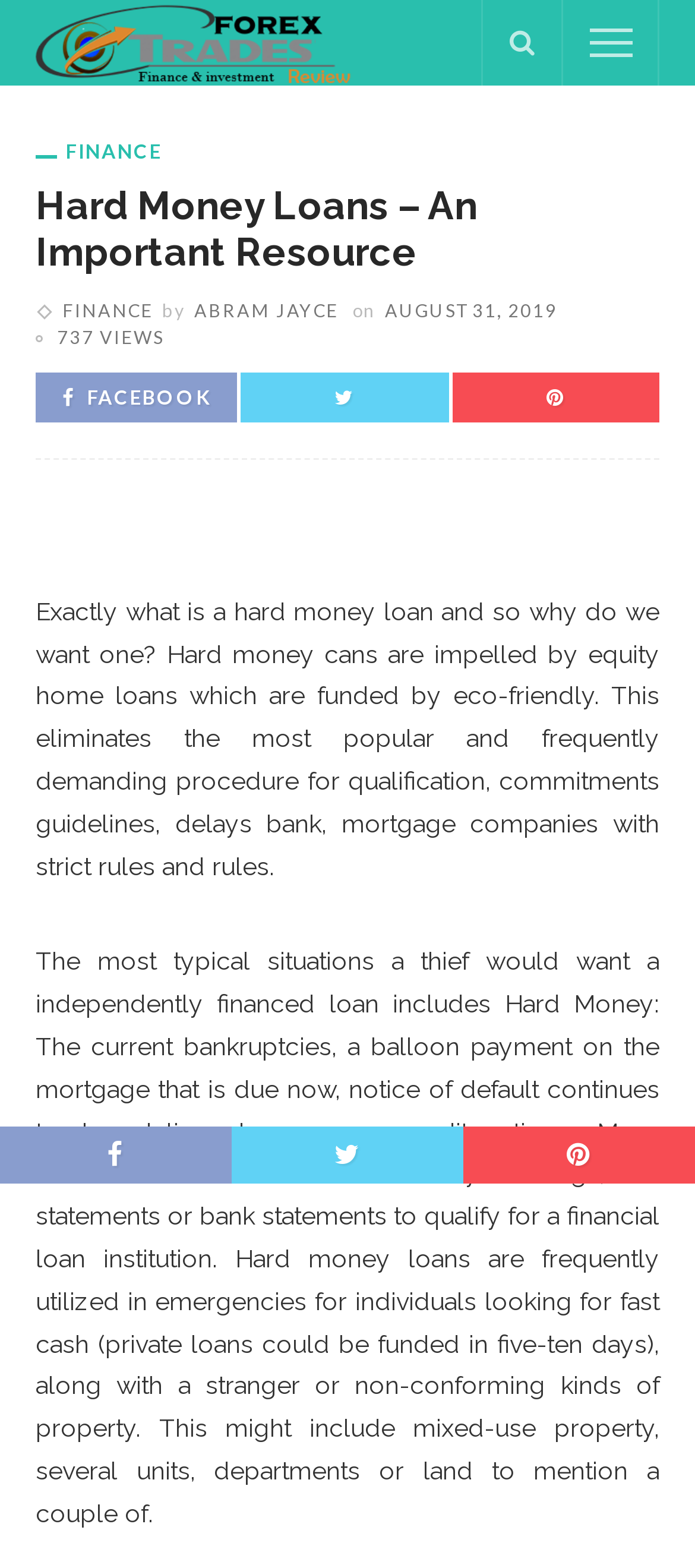Please locate the bounding box coordinates of the region I need to click to follow this instruction: "Read the article by ABRAM JAYCE".

[0.279, 0.191, 0.487, 0.205]